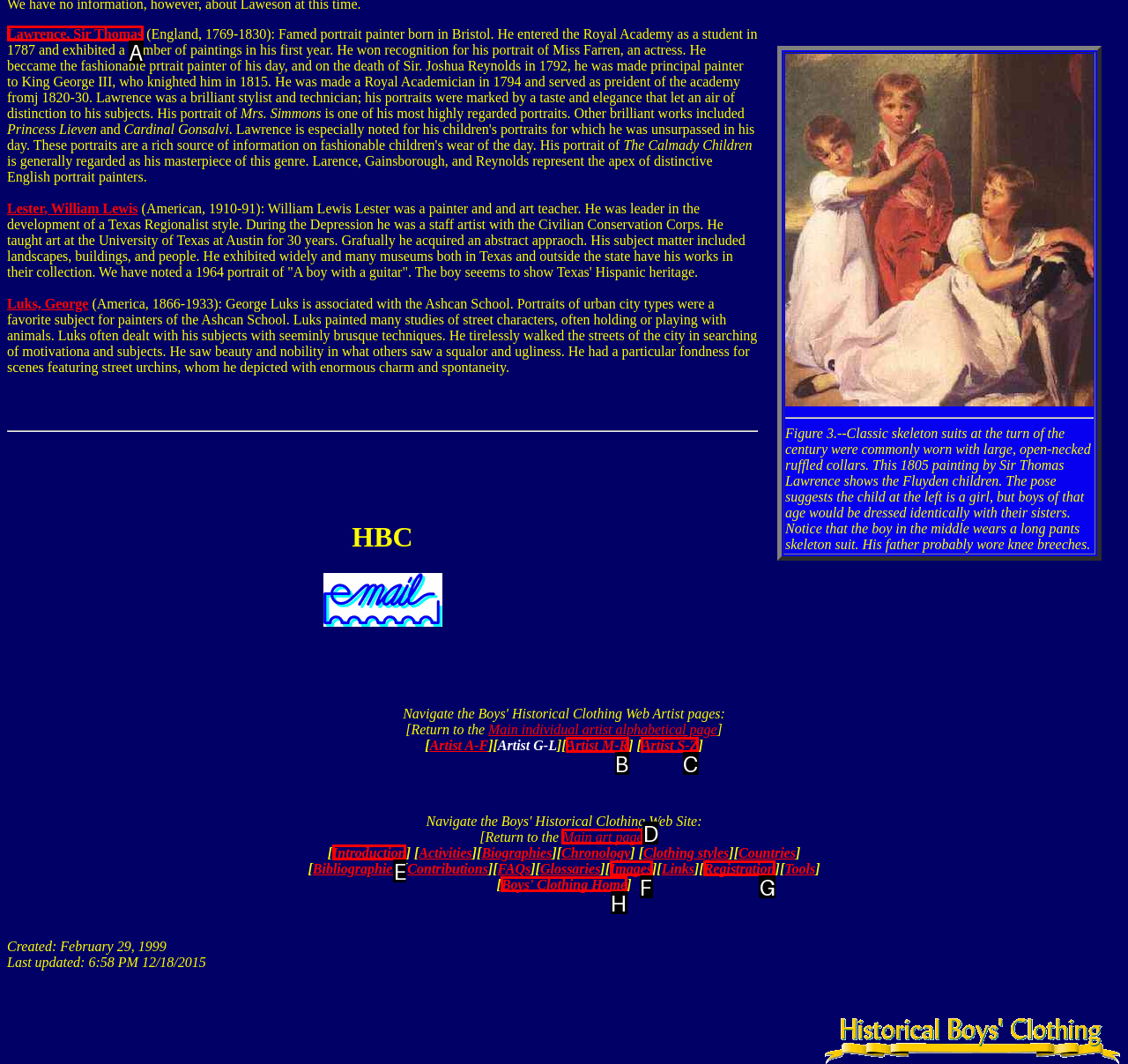Identify the letter corresponding to the UI element that matches this description: Artist M-R
Answer using only the letter from the provided options.

B